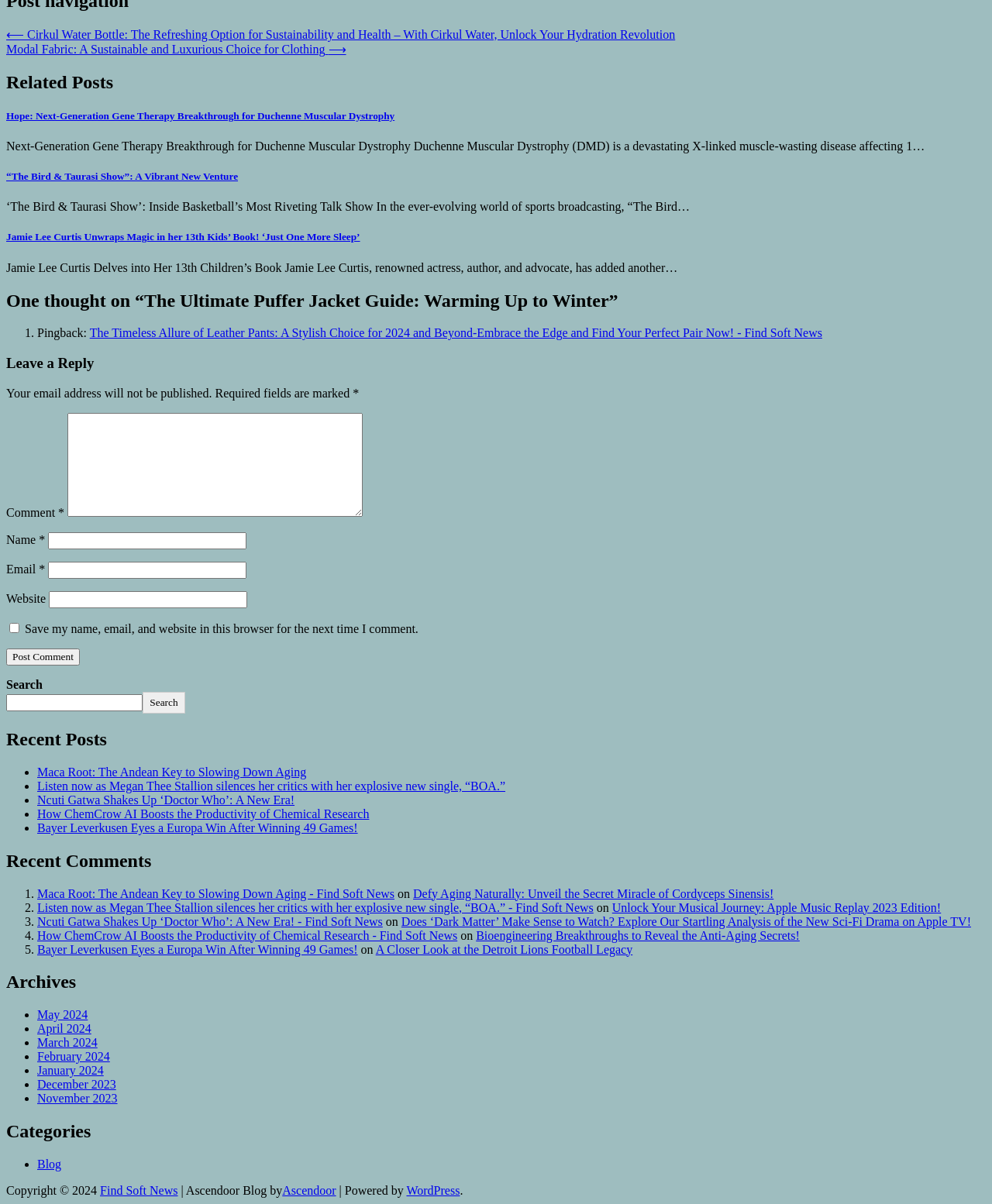Provide the bounding box coordinates for the area that should be clicked to complete the instruction: "Search for something".

[0.006, 0.6, 0.144, 0.614]